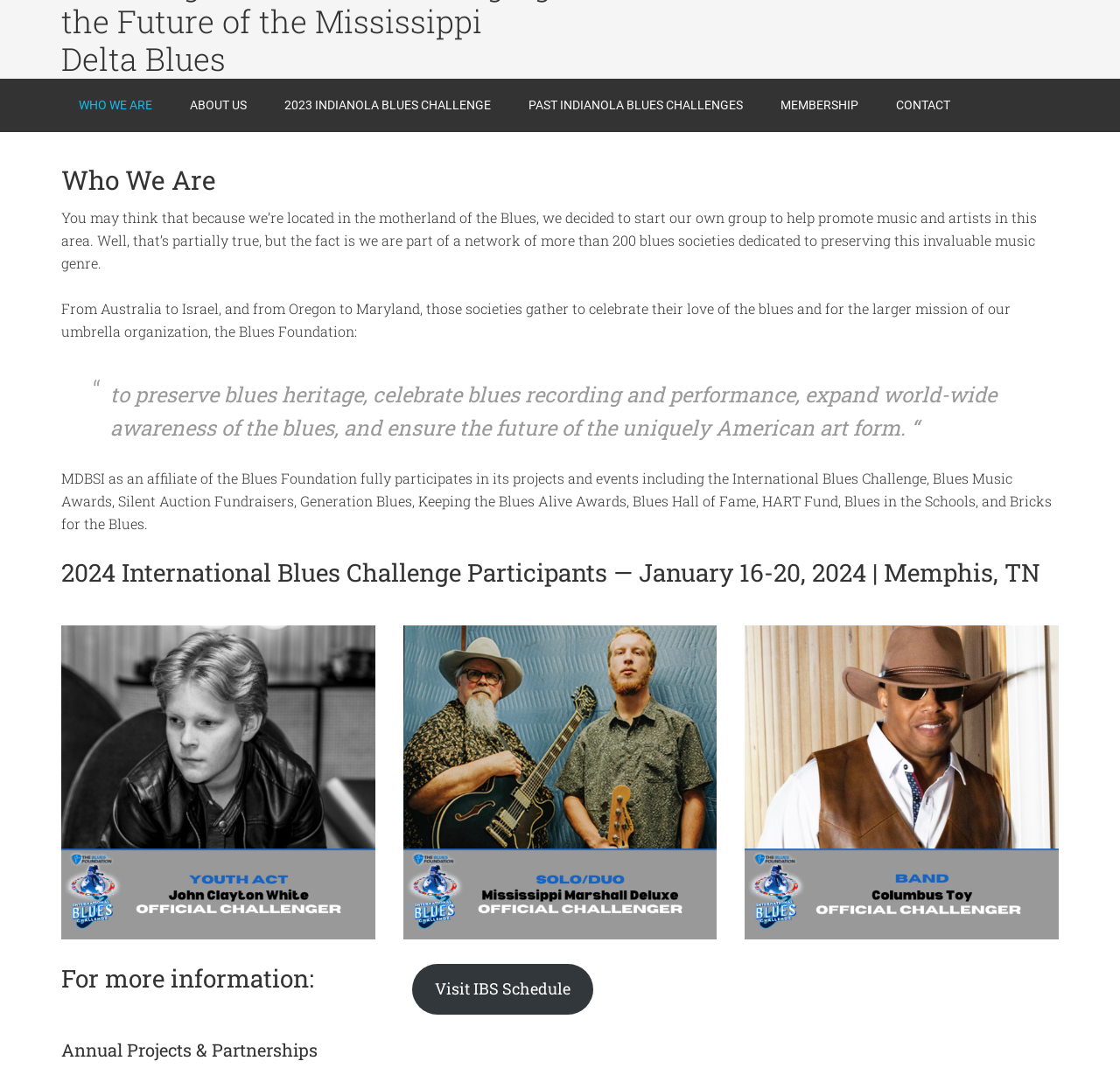Identify the bounding box of the UI element described as follows: "Who We Are". Provide the coordinates as four float numbers in the range of 0 to 1 [left, top, right, bottom].

[0.055, 0.073, 0.152, 0.123]